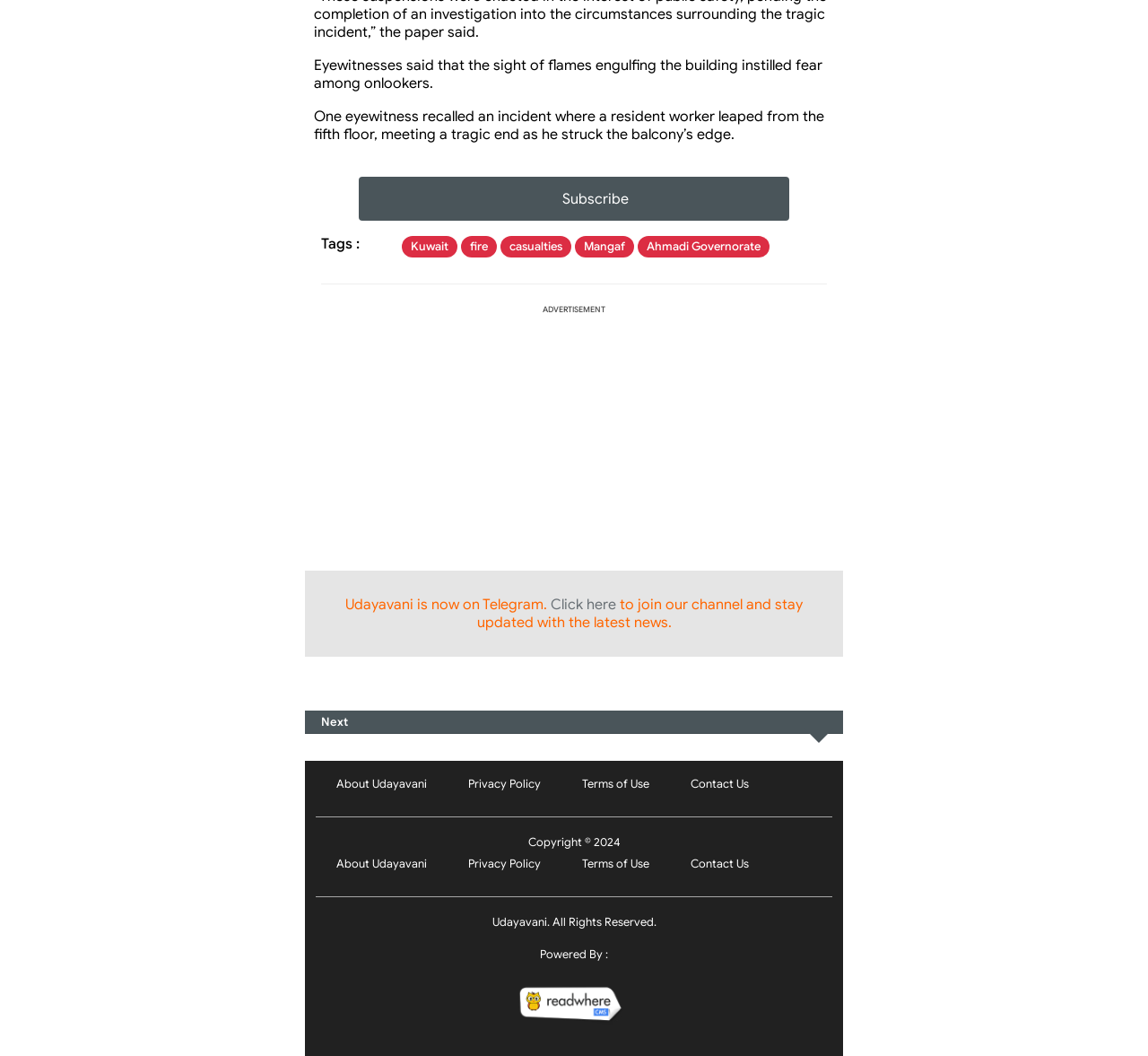Answer the question below with a single word or a brief phrase: 
What is the name of the news organization?

Udayavani